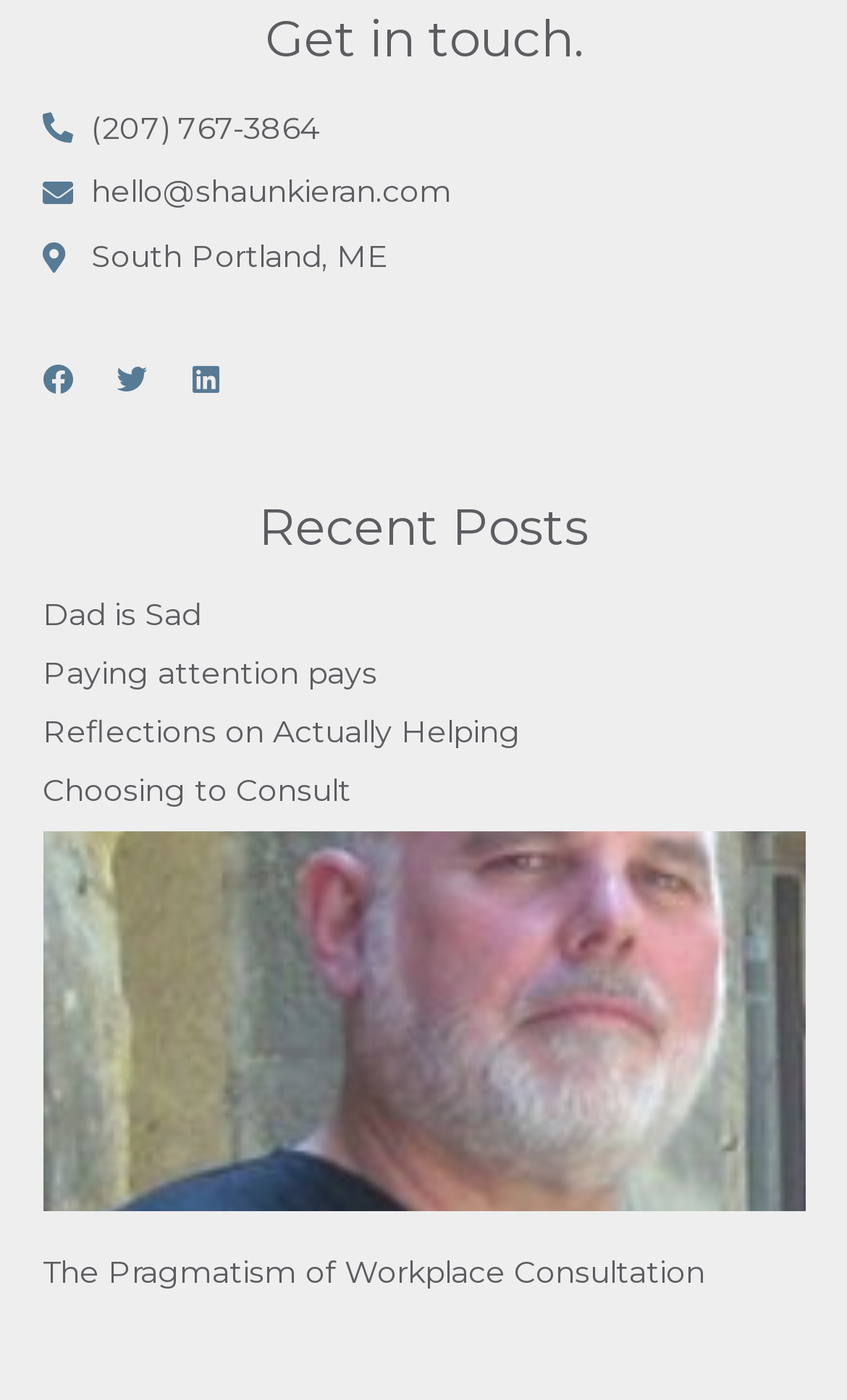Pinpoint the bounding box coordinates of the clickable area necessary to execute the following instruction: "View 'The Pragmatism of Workplace Consultation' post". The coordinates should be given as four float numbers between 0 and 1, namely [left, top, right, bottom].

[0.05, 0.895, 0.832, 0.923]